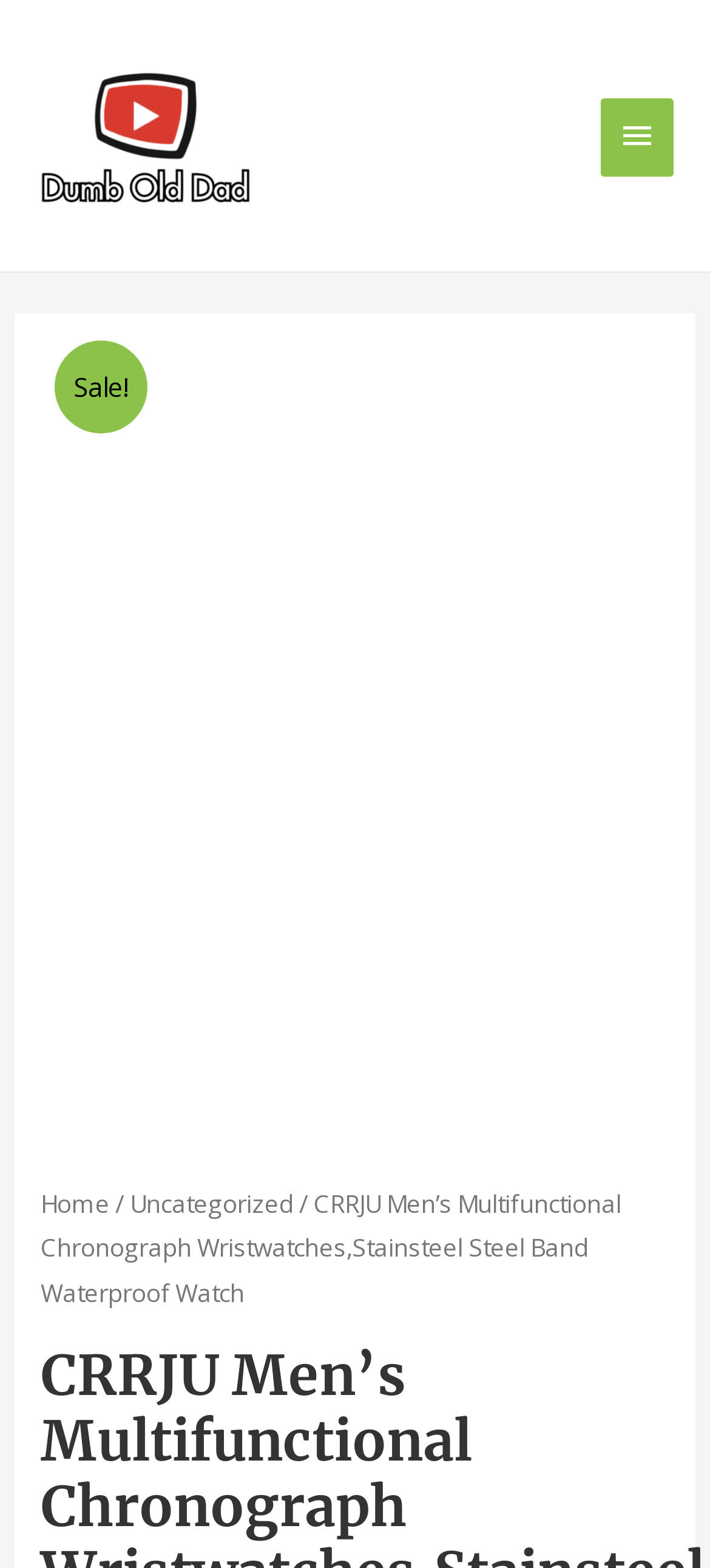Analyze the image and deliver a detailed answer to the question: Is there a sale on the watch?

I noticed a 'Sale!' text element on the webpage, which indicates that there is a sale on the watch.